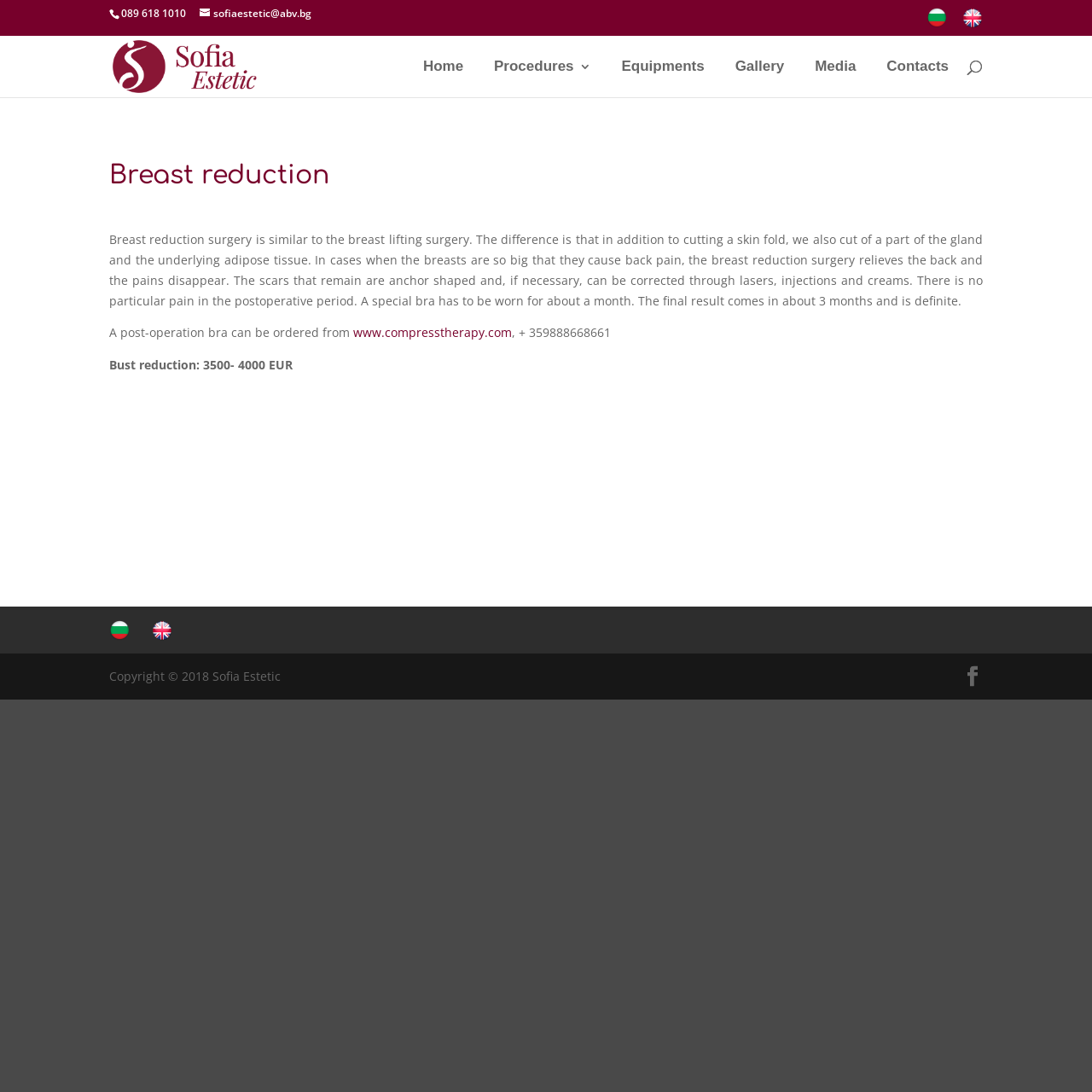What year is the copyright of Sofia Estetic?
Please ensure your answer to the question is detailed and covers all necessary aspects.

I found the answer by looking at the footer of the webpage, which states that 'Copyright © 2018 Sofia Estetic'. This is the year of the copyright.